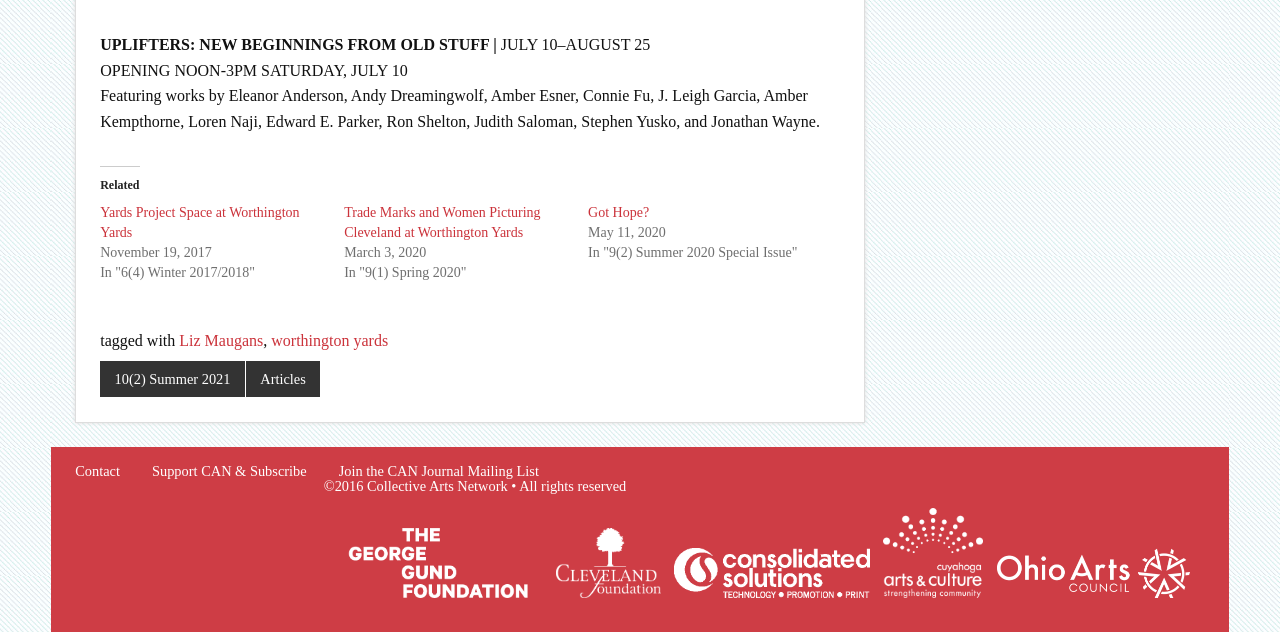Can you find the bounding box coordinates for the UI element given this description: "Support CAN & Subscribe"? Provide the coordinates as four float numbers between 0 and 1: [left, top, right, bottom].

[0.119, 0.734, 0.24, 0.757]